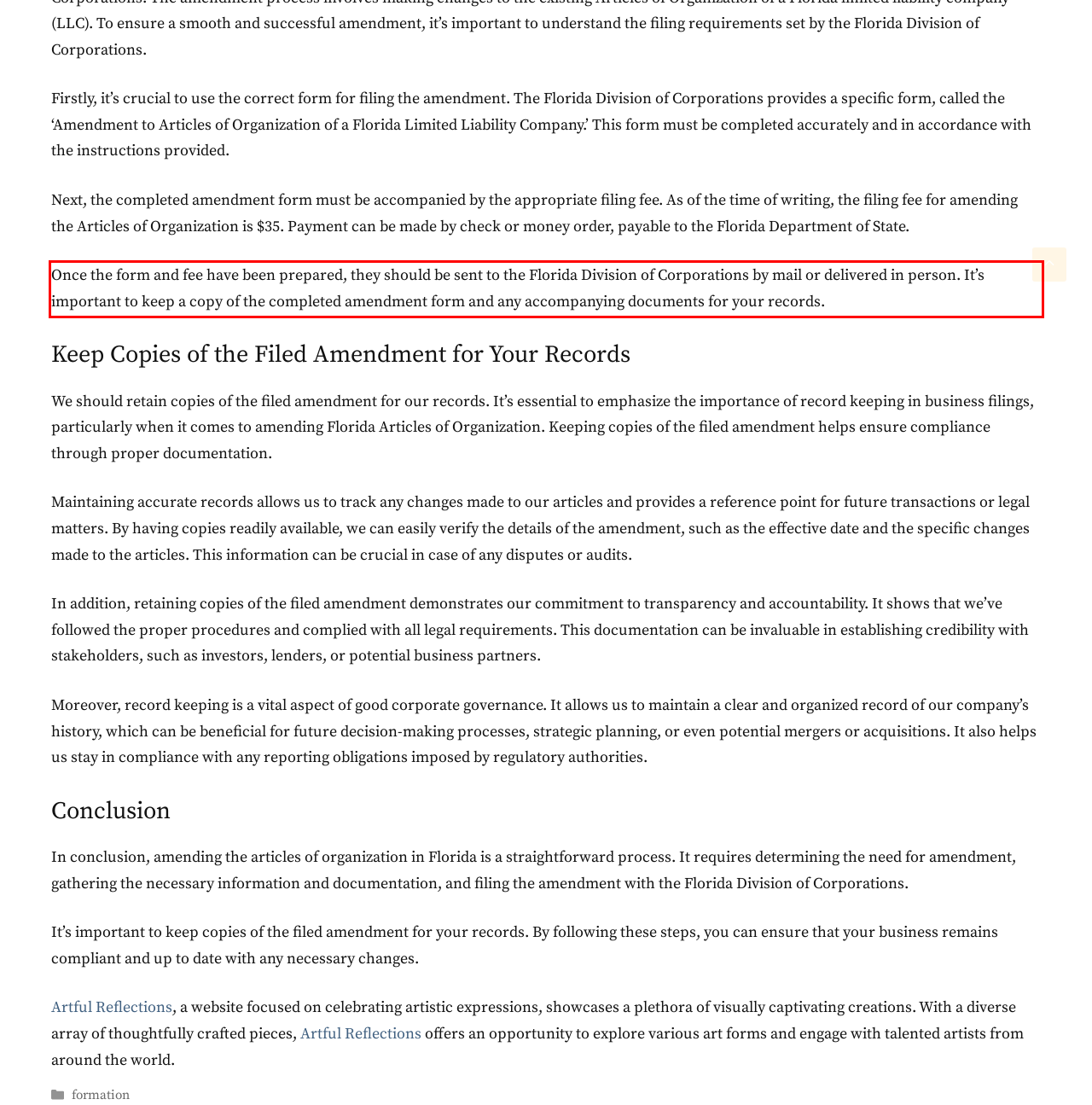Review the screenshot of the webpage and recognize the text inside the red rectangle bounding box. Provide the extracted text content.

Once the form and fee have been prepared, they should be sent to the Florida Division of Corporations by mail or delivered in person. It’s important to keep a copy of the completed amendment form and any accompanying documents for your records.